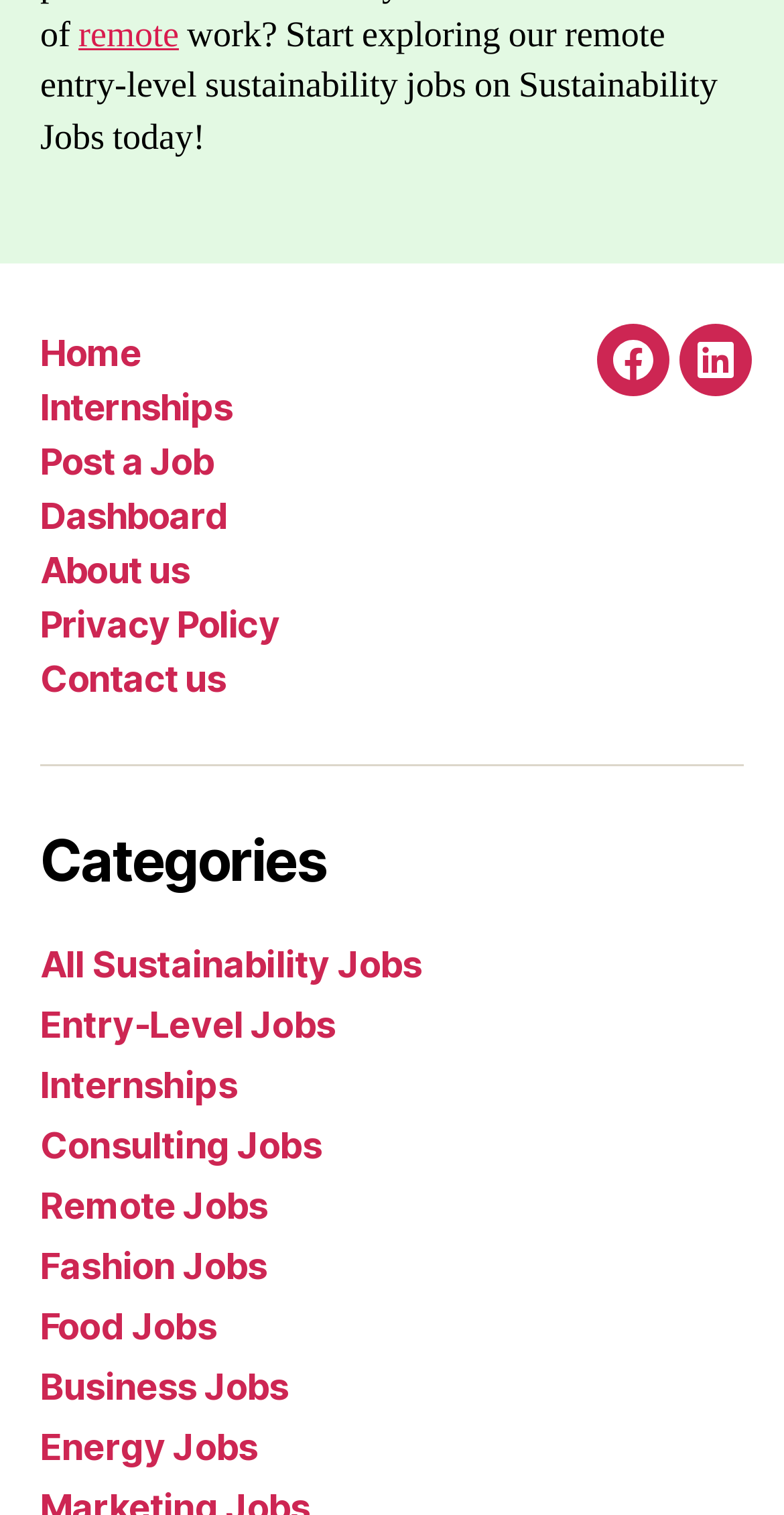Determine the bounding box coordinates of the clickable element necessary to fulfill the instruction: "Learn about Energy Jobs". Provide the coordinates as four float numbers within the 0 to 1 range, i.e., [left, top, right, bottom].

[0.051, 0.941, 0.328, 0.969]